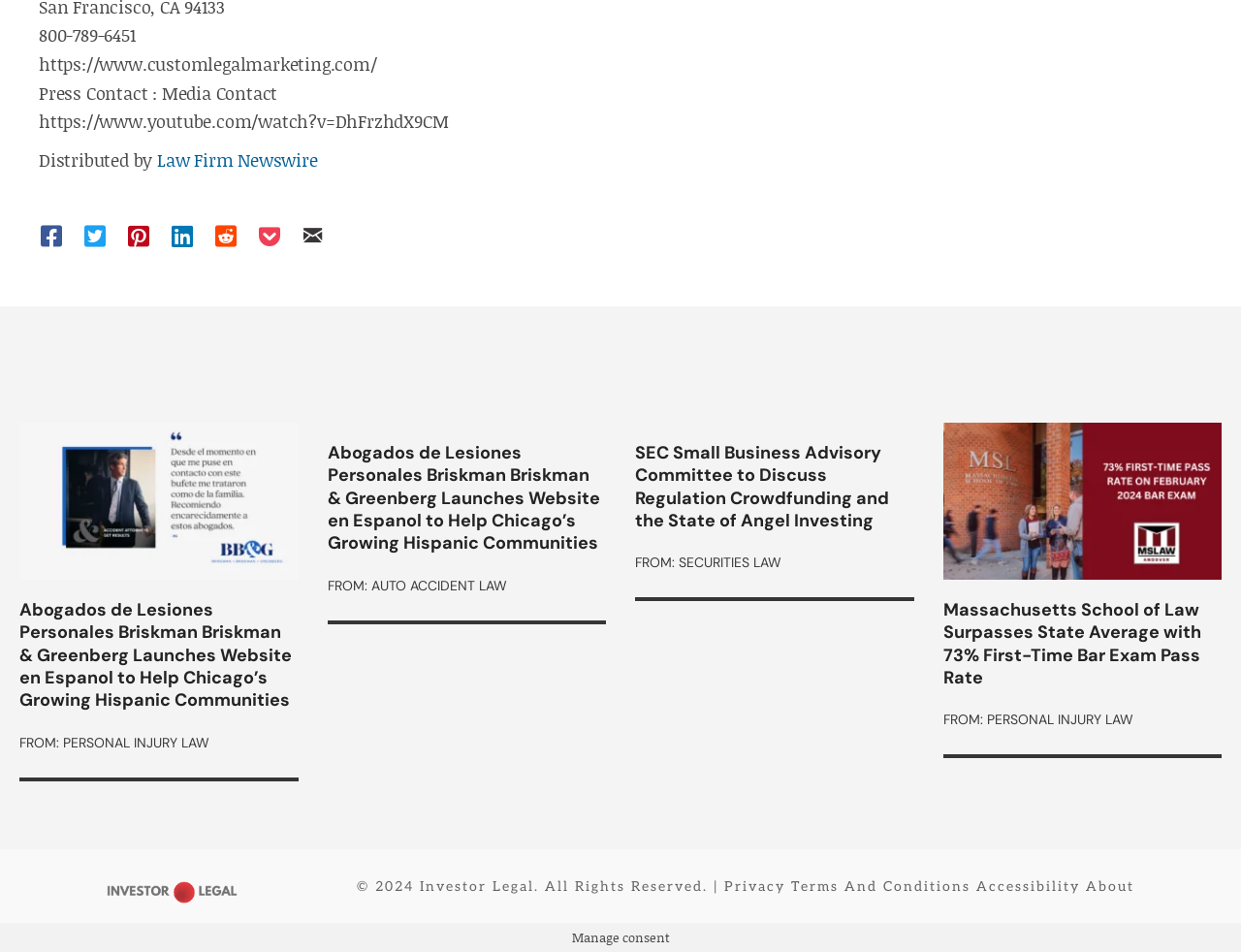What is the copyright year mentioned at the bottom of the page?
Answer with a single word or short phrase according to what you see in the image.

2024